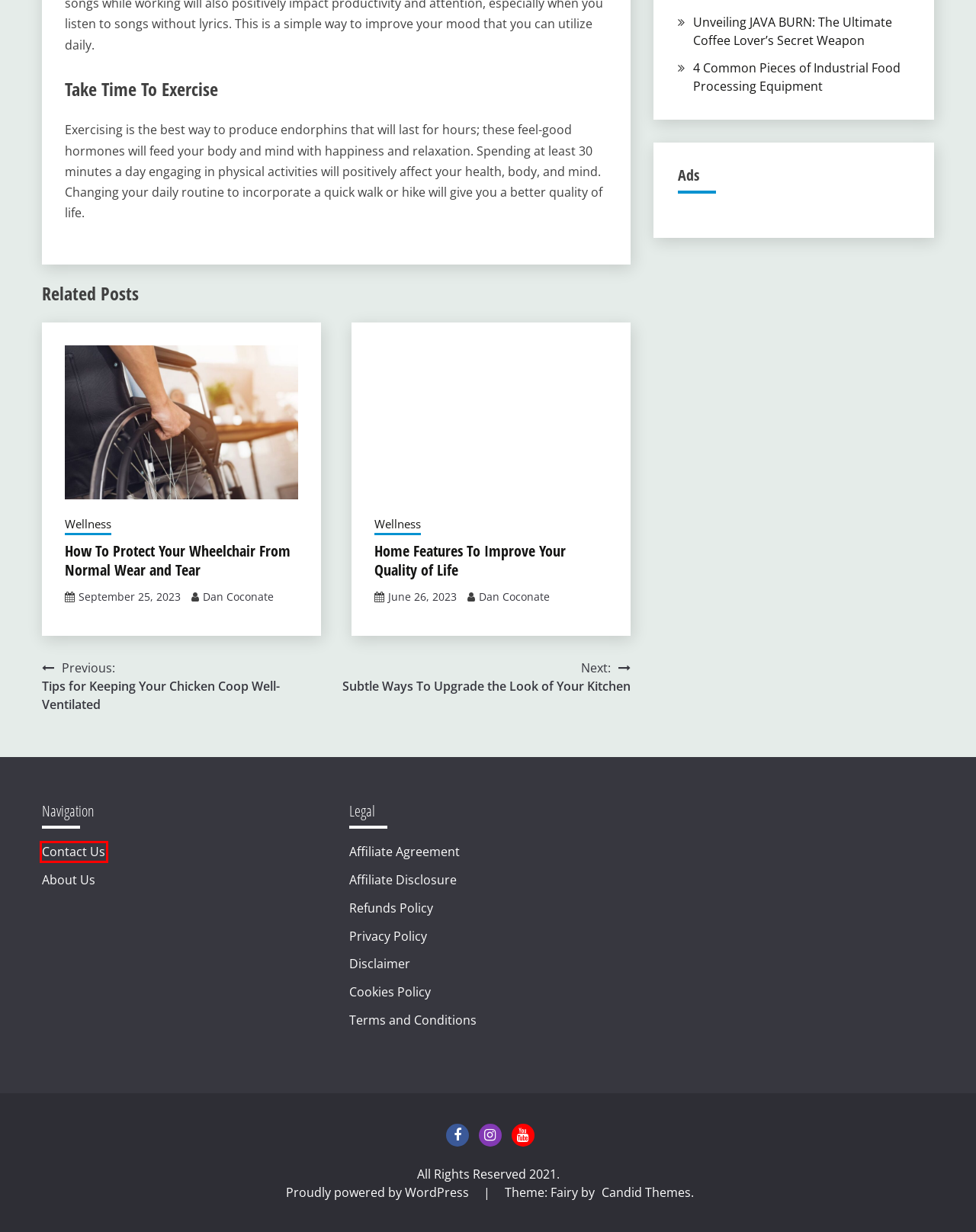You are provided with a screenshot of a webpage that has a red bounding box highlighting a UI element. Choose the most accurate webpage description that matches the new webpage after clicking the highlighted element. Here are your choices:
A. Candid Themes - Clean, Minimal, Free and Premium WordPress Themes
B. Home Features To Improve Your Quality of Life – GoLifeGoal
C. Blog Tool, Publishing Platform, and CMS – WordPress.org
D. Contact Us – GoLifeGoal
E. 4 Common Pieces of Industrial Food Processing Equipment  – GoLifeGoal
F. How To Protect Your Wheelchair From Normal Wear and Tear – GoLifeGoal
G. Tips for Keeping Your Chicken Coop Well-Ventilated – GoLifeGoal
H. Subtle Ways To Upgrade the Look of Your Kitchen – GoLifeGoal

D